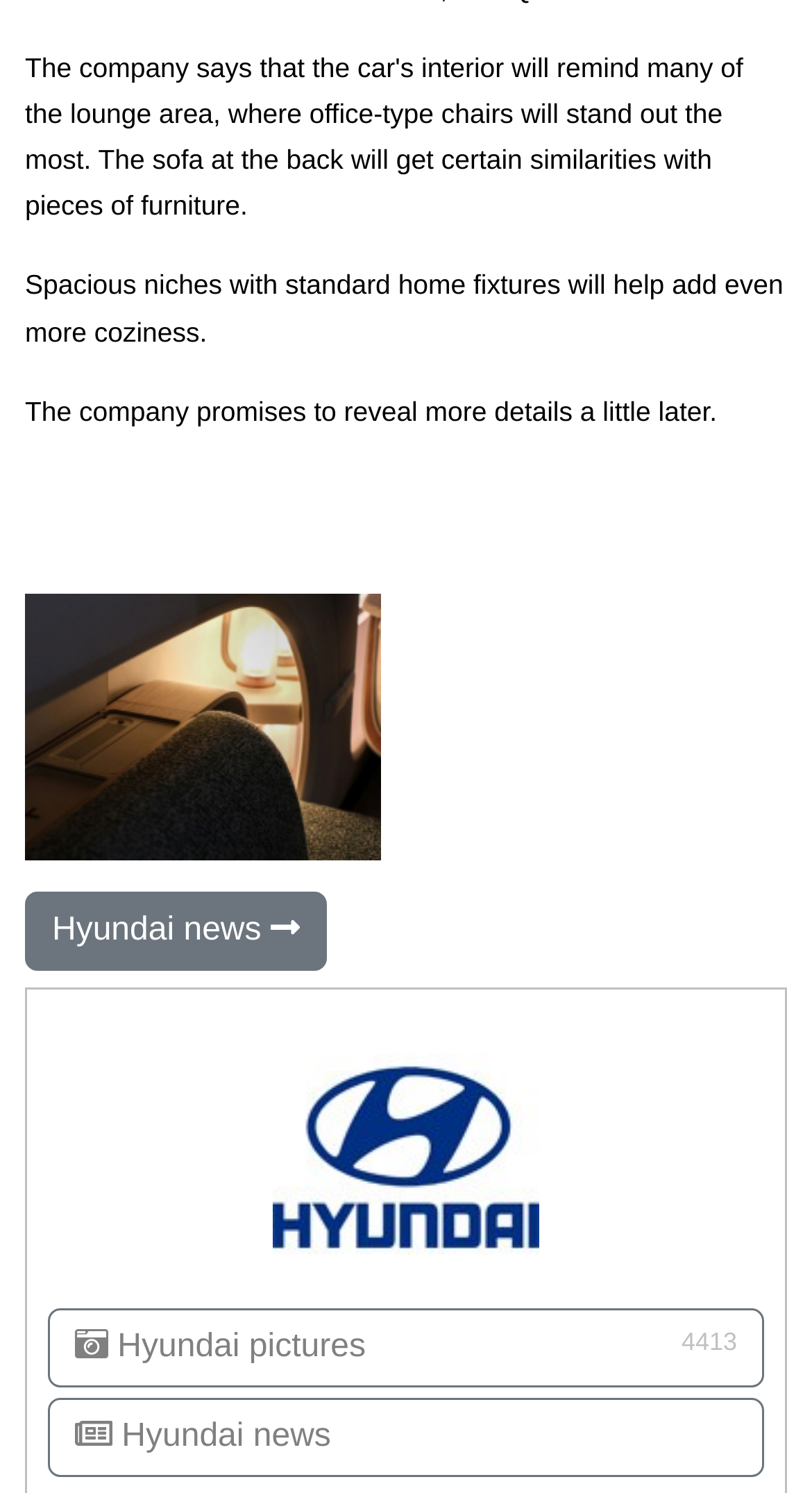What is the tone of the article?
Please answer using one word or phrase, based on the screenshot.

Informative